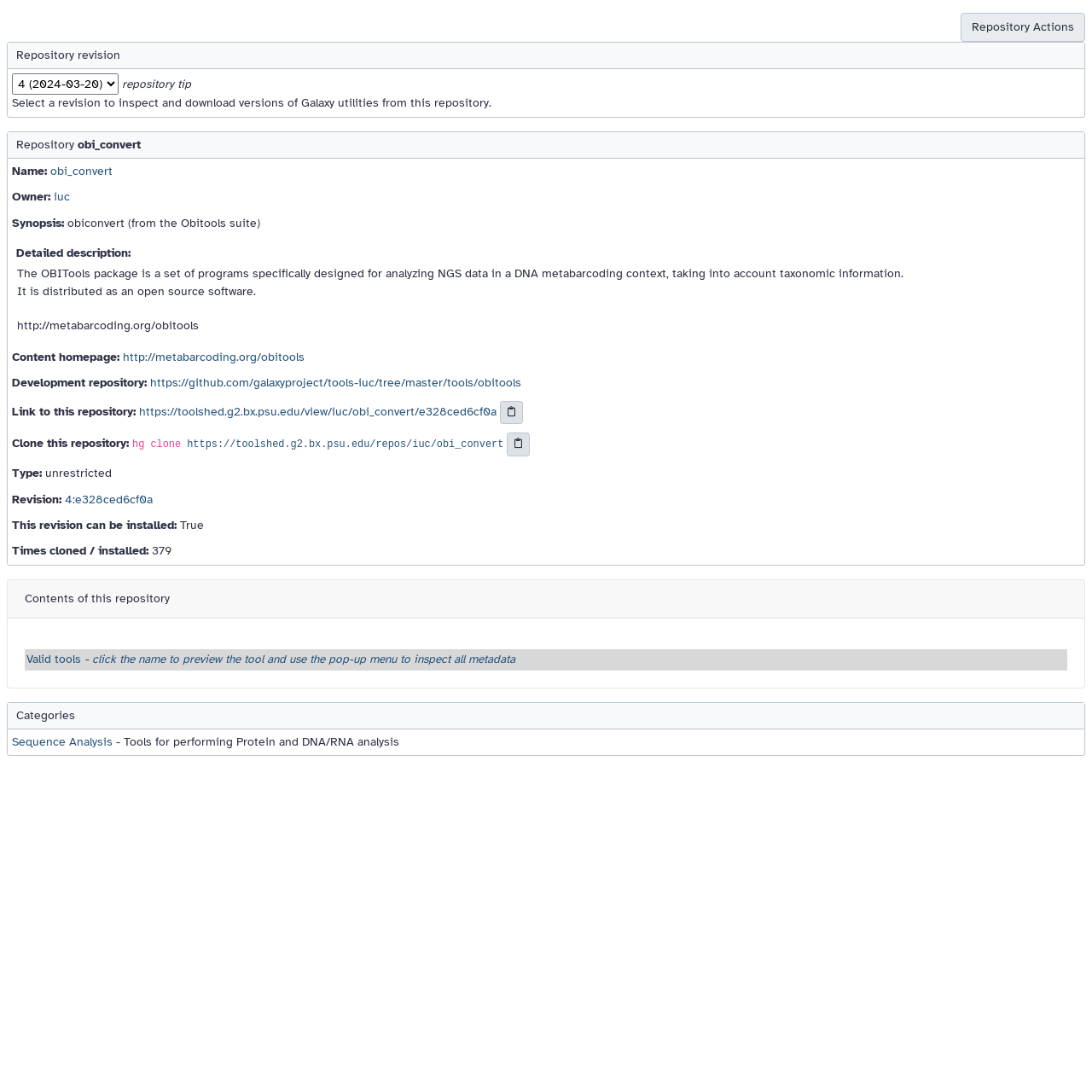Please specify the bounding box coordinates of the clickable region necessary for completing the following instruction: "Click the 'Repository Actions' link". The coordinates must consist of four float numbers between 0 and 1, i.e., [left, top, right, bottom].

[0.88, 0.012, 0.994, 0.038]